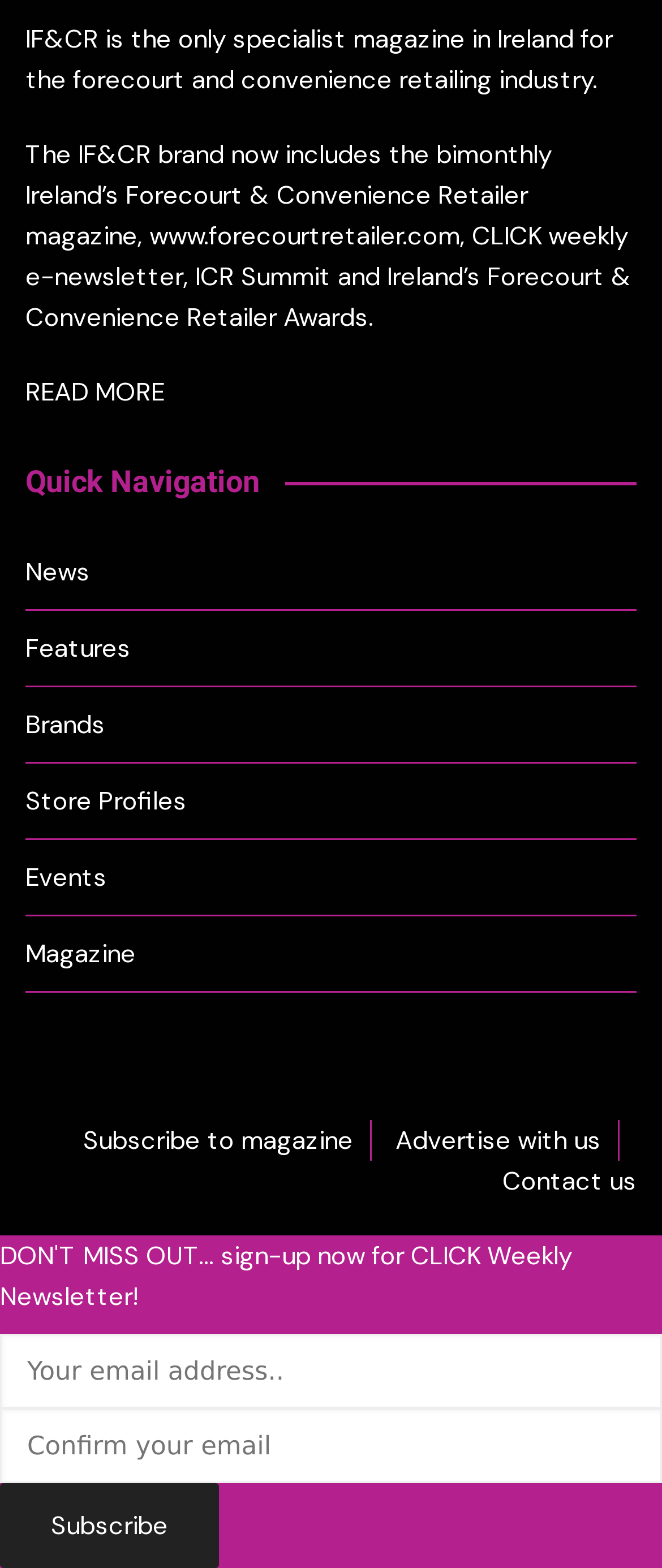What is the purpose of the textbox at the bottom?
Answer the question with a single word or phrase by looking at the picture.

Subscribe to newsletter